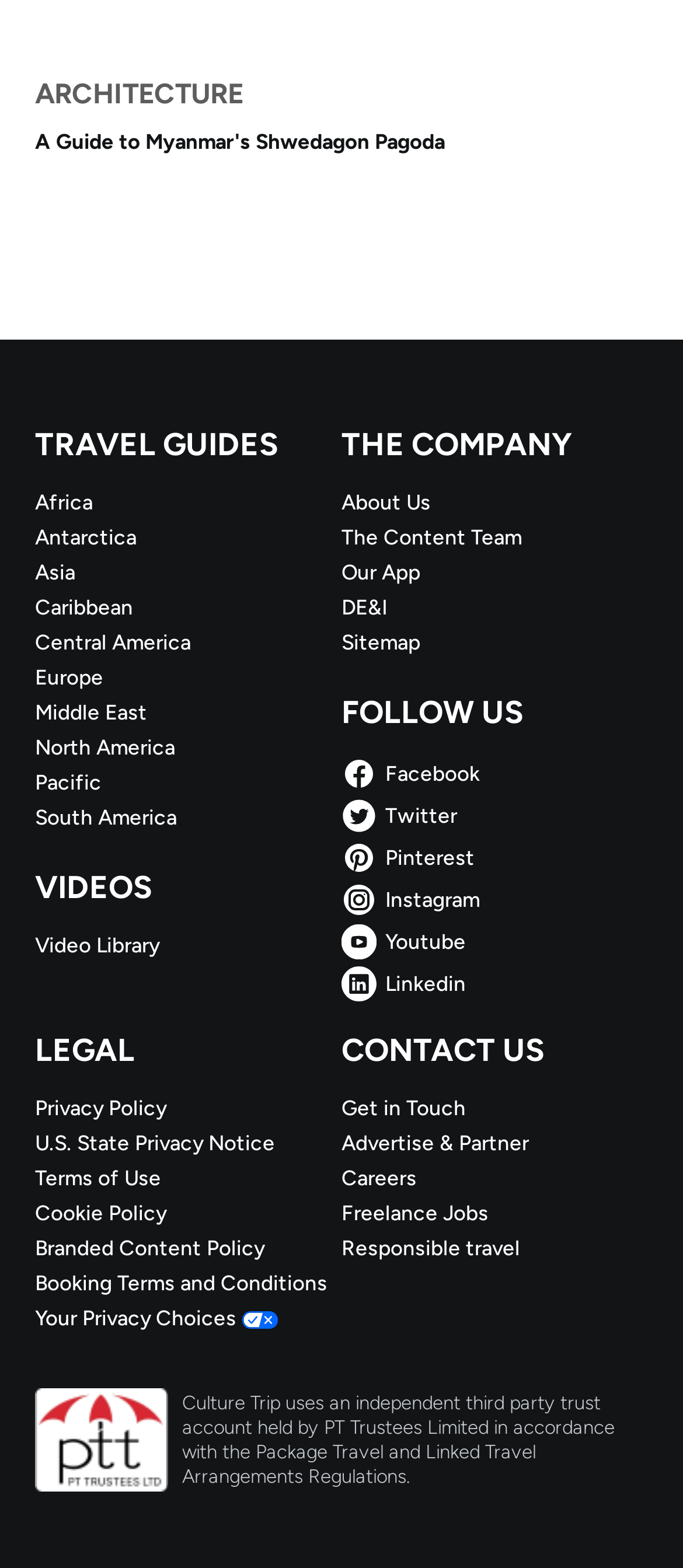Could you provide the bounding box coordinates for the portion of the screen to click to complete this instruction: "Follow on 'Facebook'"?

[0.5, 0.482, 0.949, 0.505]